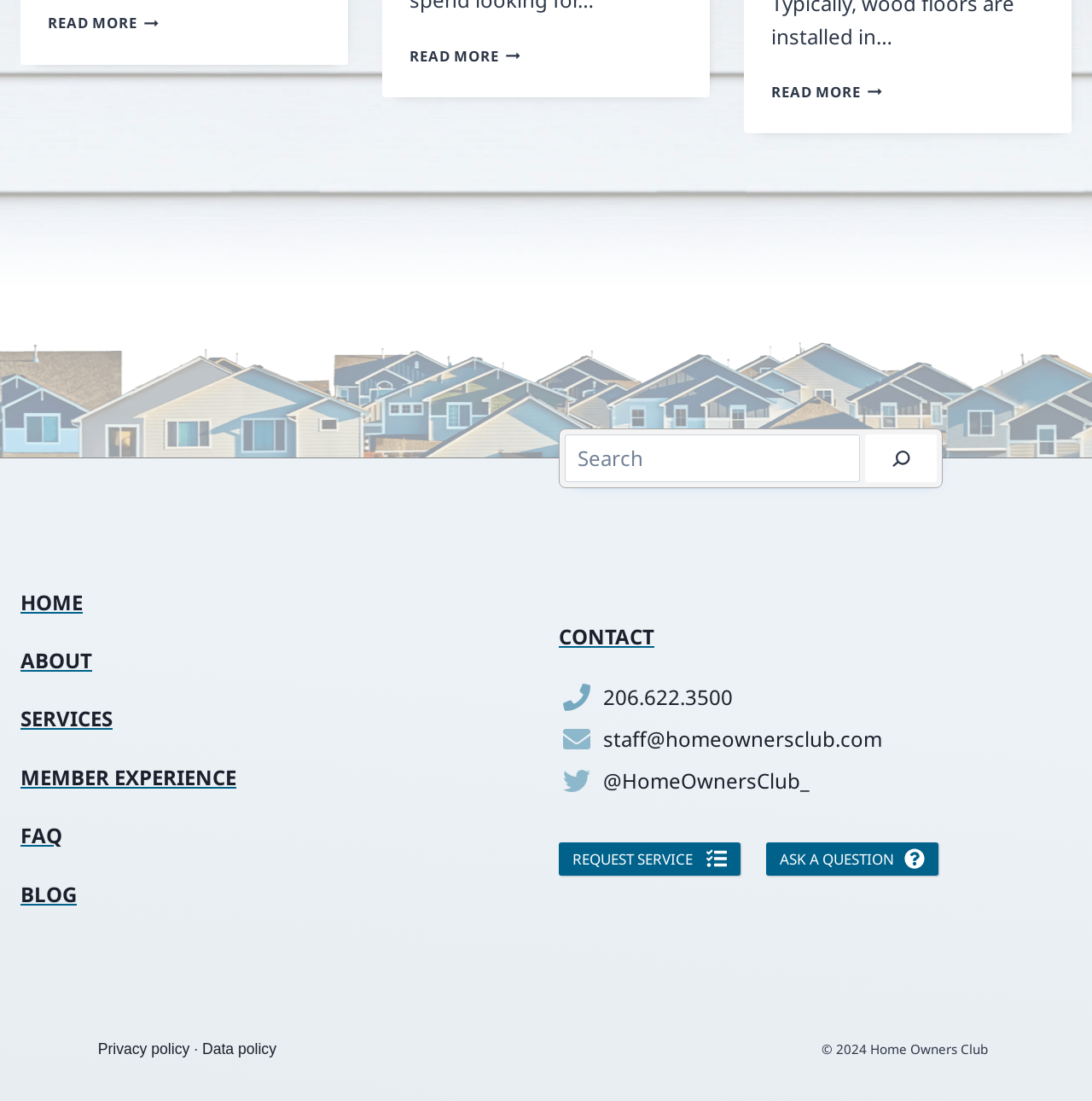How many footer sections are on the webpage?
Based on the screenshot, respond with a single word or phrase.

3